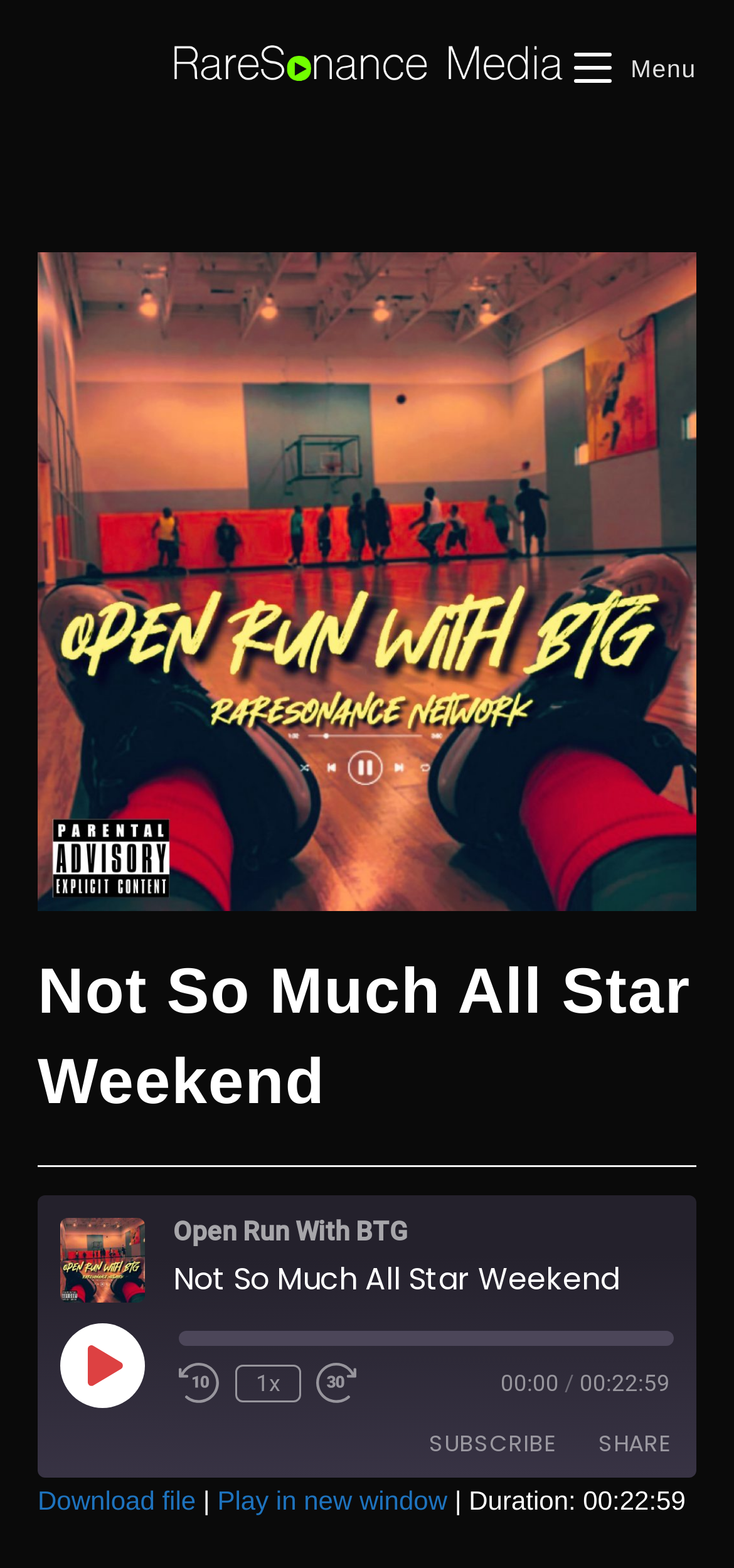How long is the current episode?
Provide an in-depth answer to the question, covering all aspects.

I found the duration of the current episode by looking at the static text element 'Duration: 00:22:59' located at [0.639, 0.947, 0.934, 0.967] which provides information about the episode.